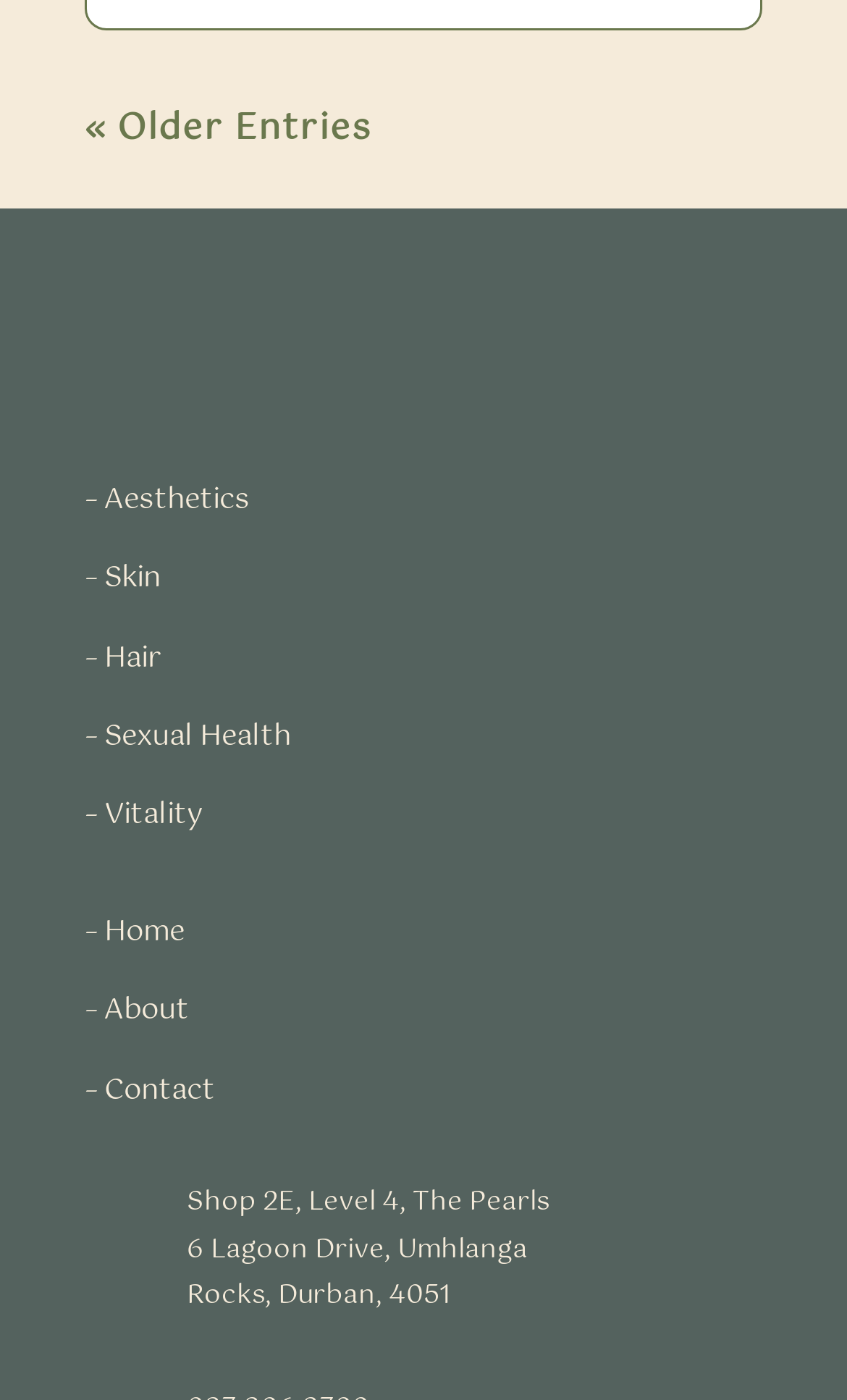Give a one-word or phrase response to the following question: What is the postal code of the shop?

4051